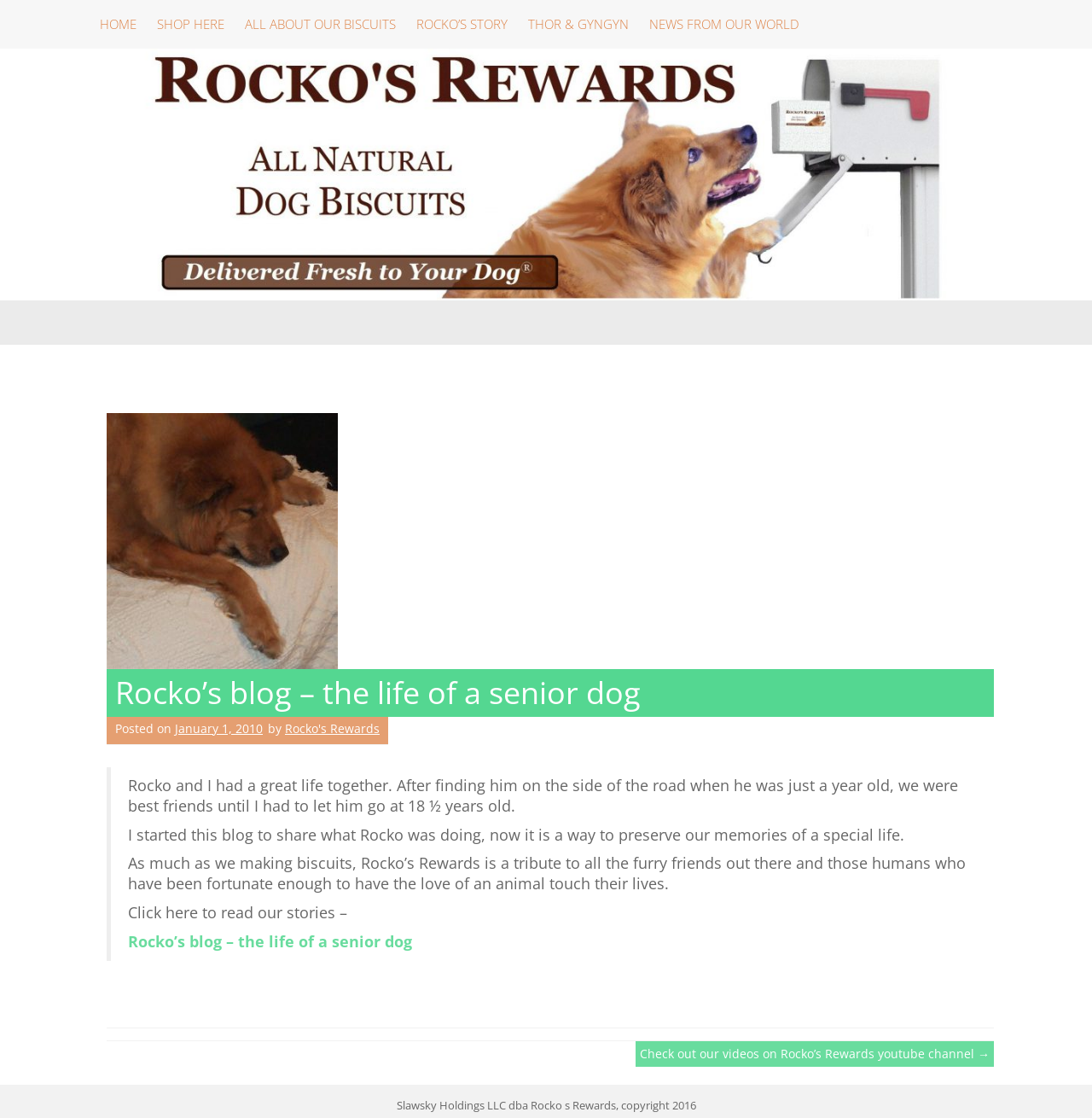Pinpoint the bounding box coordinates of the clickable element needed to complete the instruction: "Read 'Rocko’s blog – the life of a senior dog'". The coordinates should be provided as four float numbers between 0 and 1: [left, top, right, bottom].

[0.098, 0.599, 0.91, 0.641]